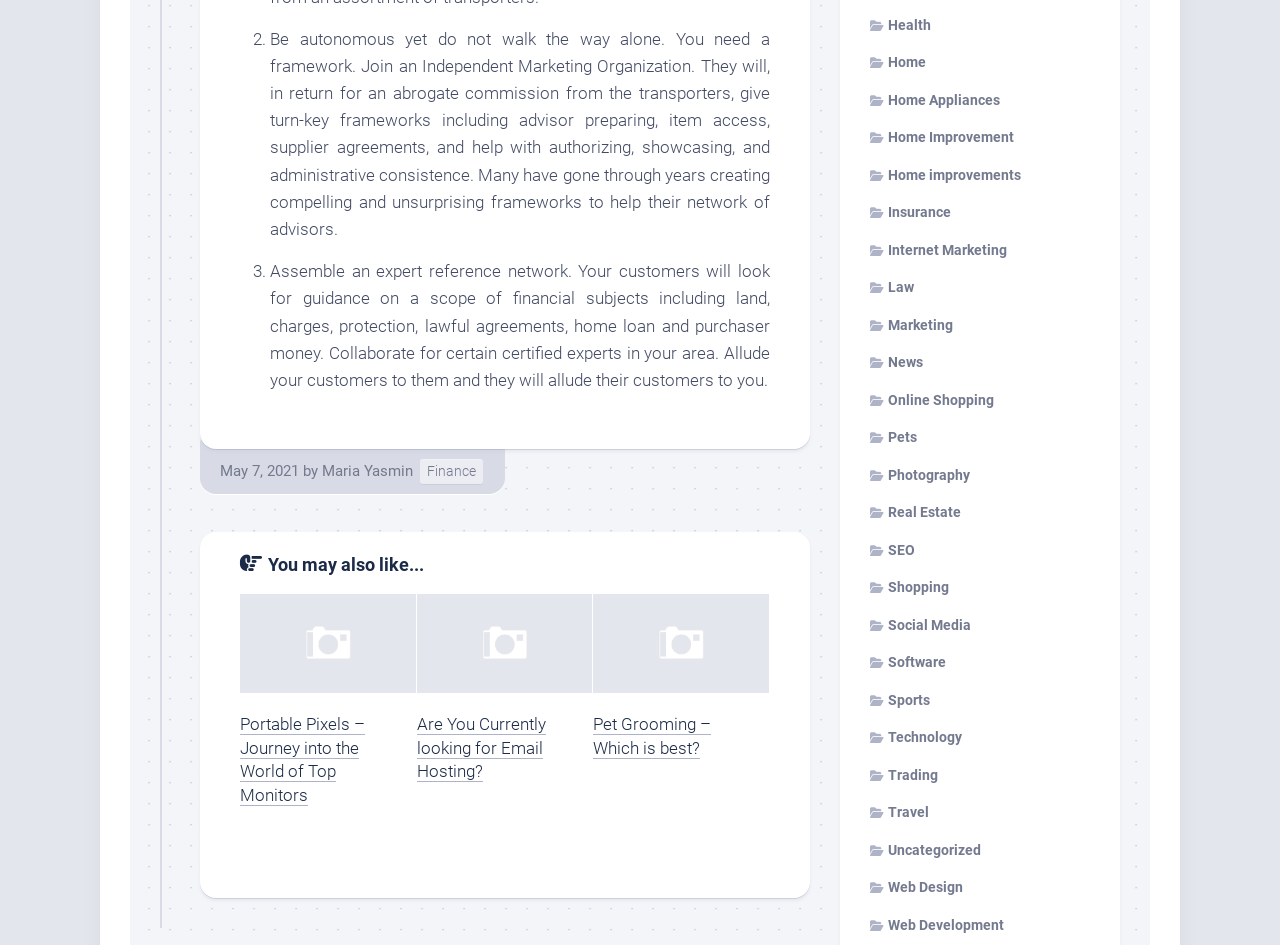What categories are available in the top menu?
Refer to the image and answer the question using a single word or phrase.

Multiple categories